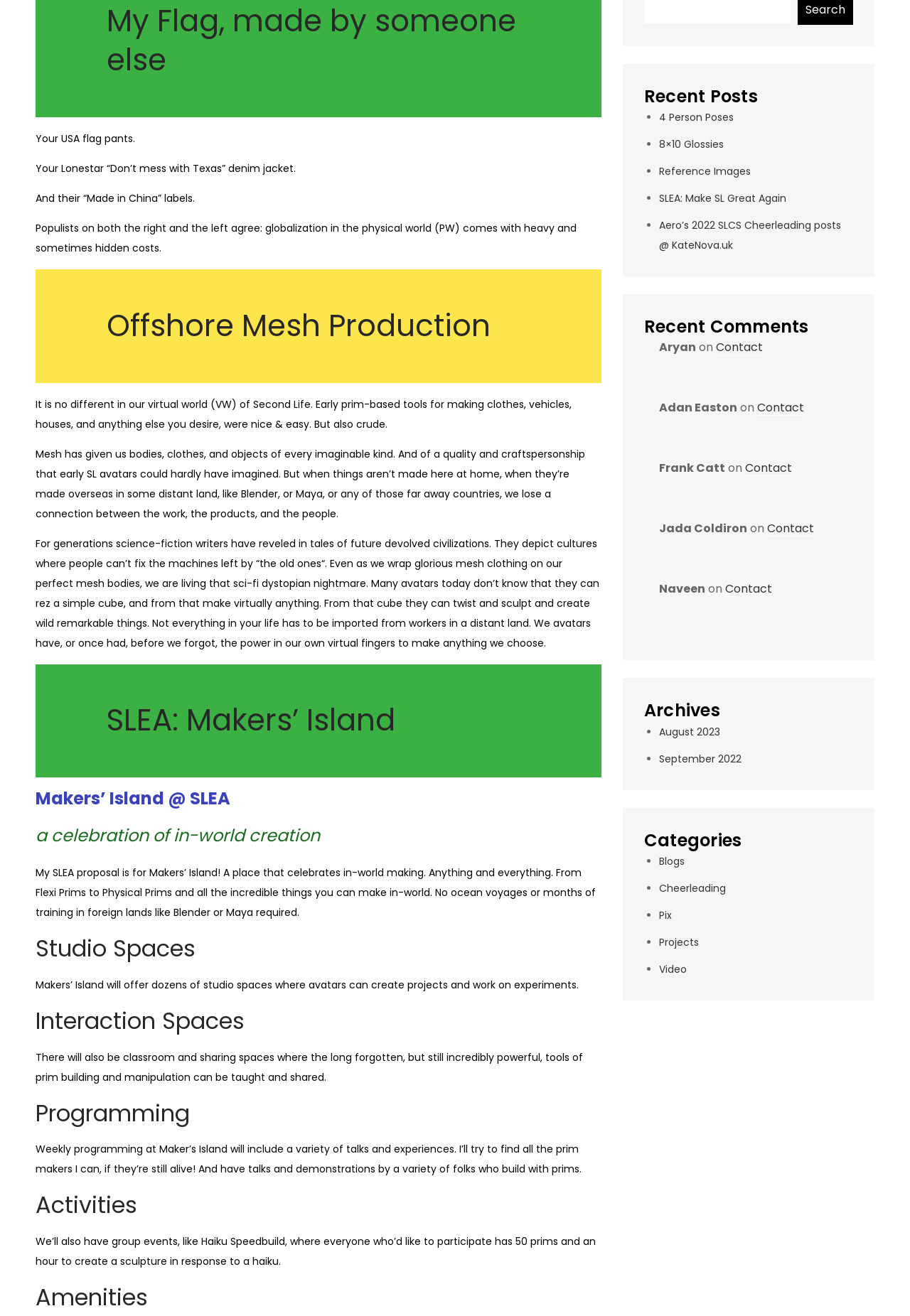Bounding box coordinates are specified in the format (top-left x, top-left y, bottom-right x, bottom-right y). All values are floating point numbers bounded between 0 and 1. Please provide the bounding box coordinate of the region this sentence describes: Contact

[0.787, 0.258, 0.838, 0.27]